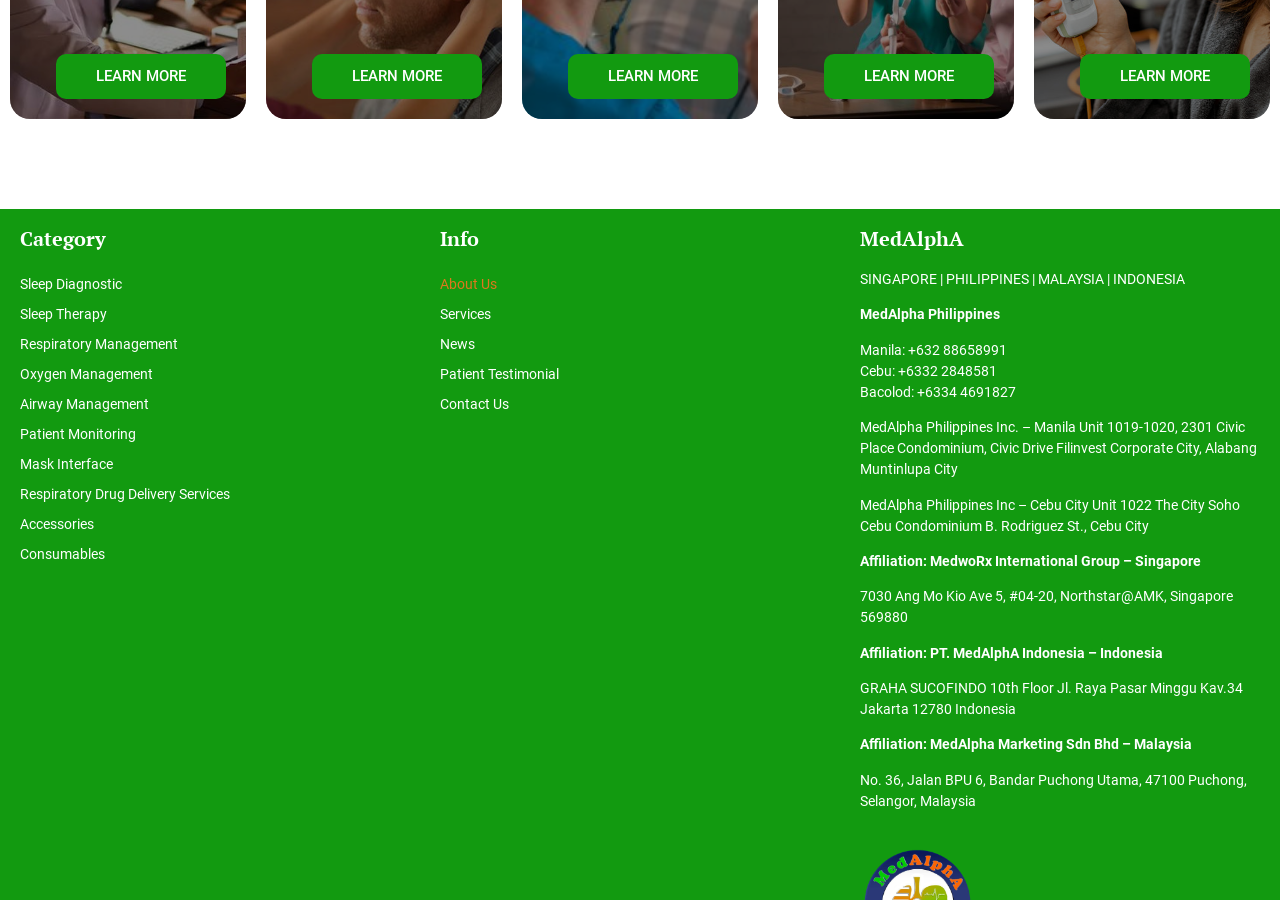What type of services does MedAlphA offer?
Refer to the image and offer an in-depth and detailed answer to the question.

The links under the 'Info' heading, such as 'About Us', 'Services', and 'Patient Testimonial', suggest that MedAlphA offers medical services, including patient care and support.